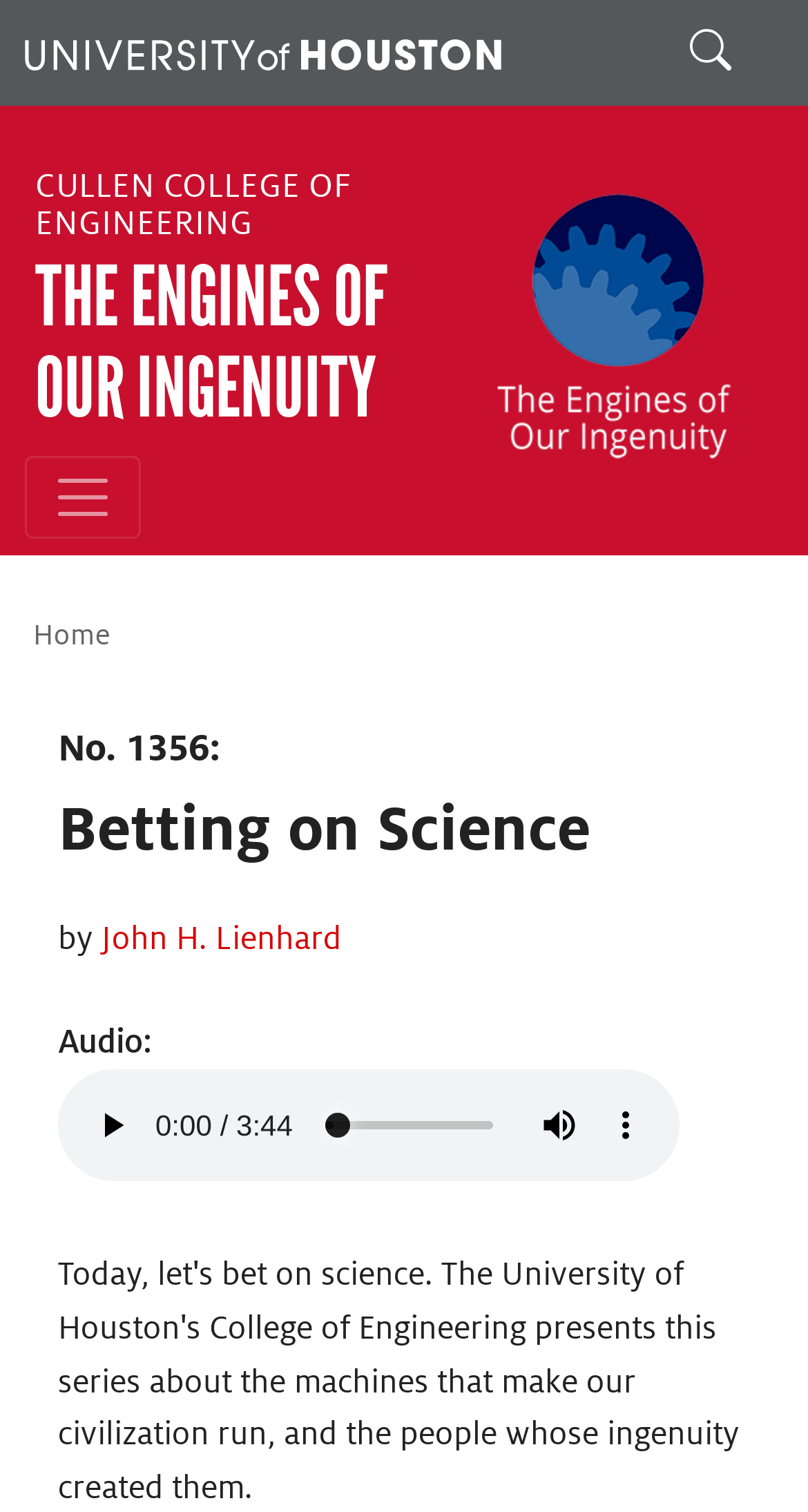What is the name of the author of the current article?
Provide a thorough and detailed answer to the question.

I looked at the breadcrumb section and found the author's name, John H. Lienhard, next to the article title 'Betting on Science'.